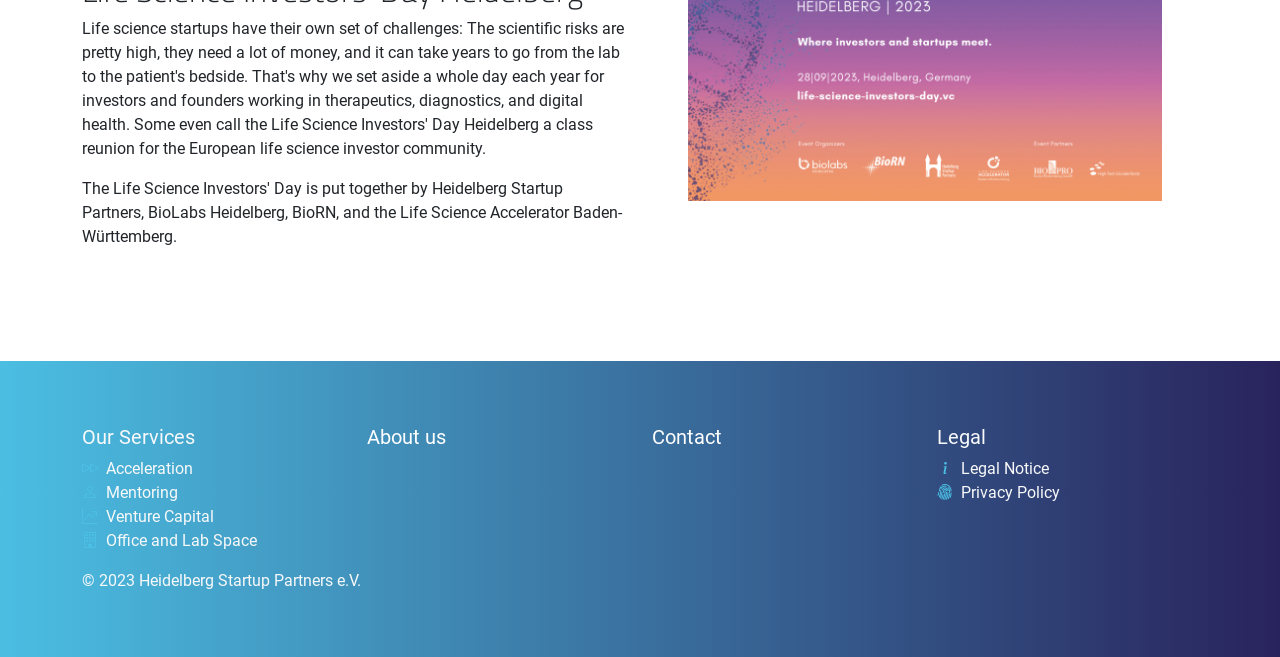Mark the bounding box of the element that matches the following description: "Contact".

[0.509, 0.647, 0.713, 0.684]